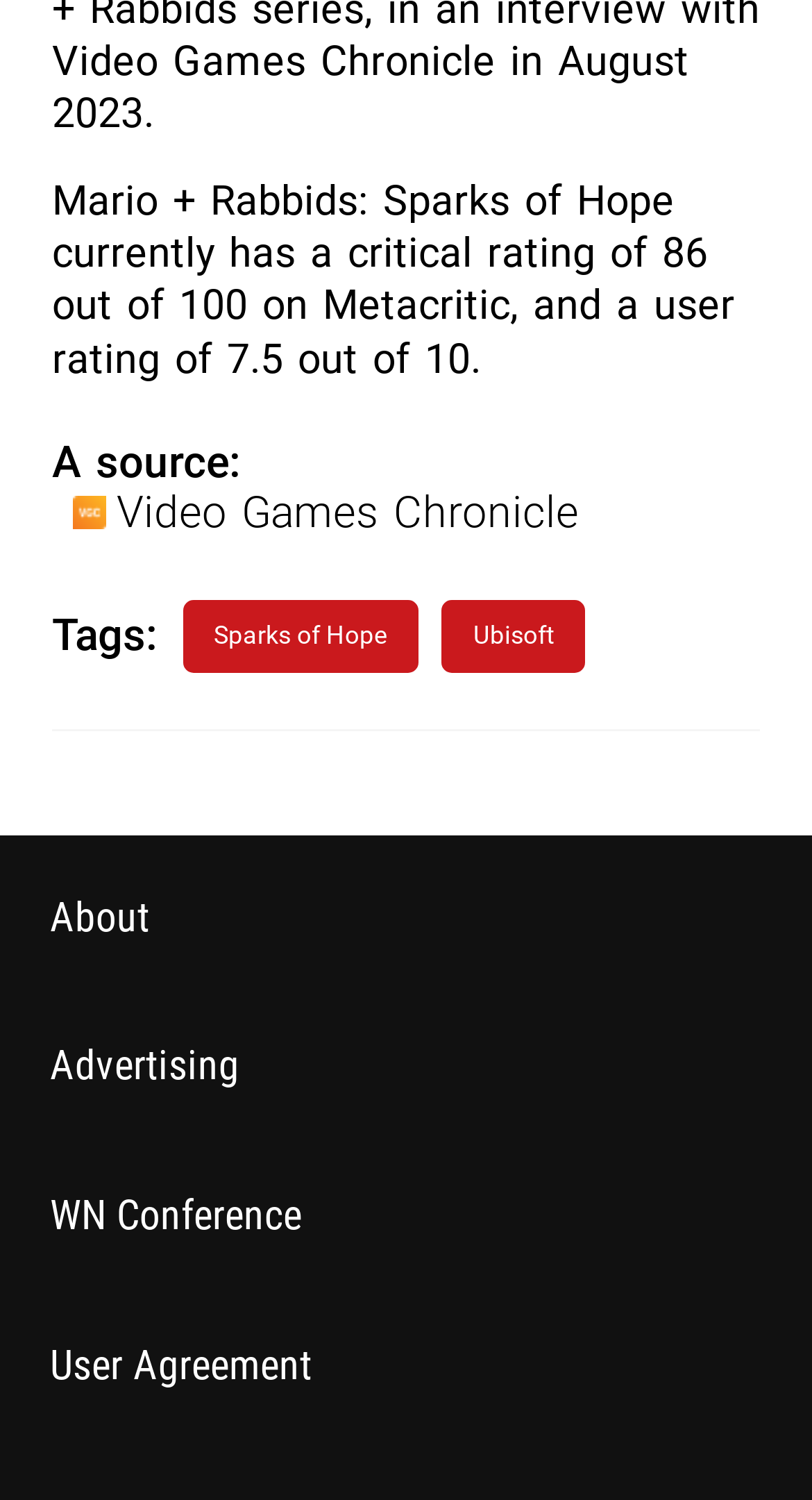Provide a one-word or short-phrase response to the question:
How many tags are mentioned on the page?

2